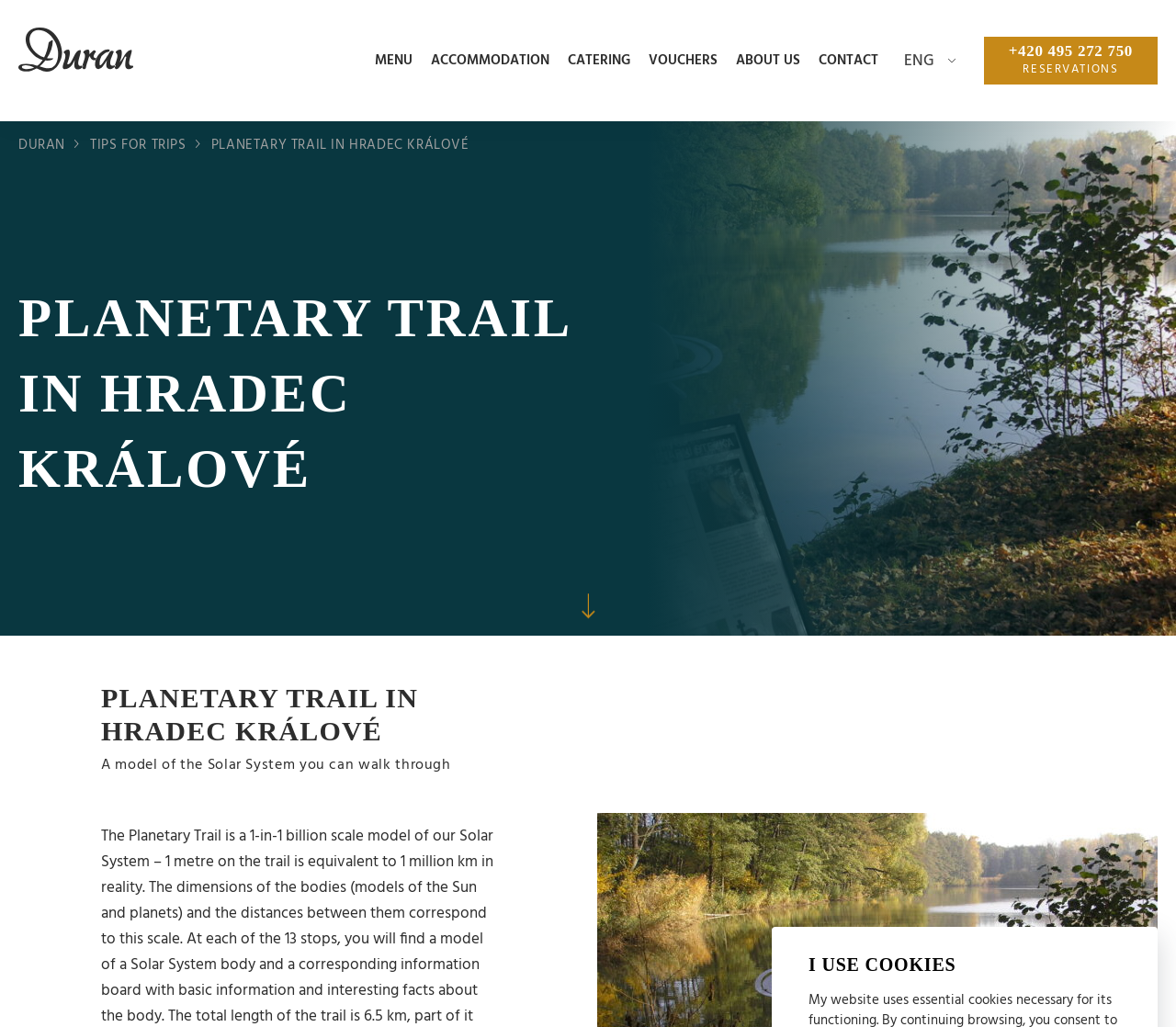Could you specify the bounding box coordinates for the clickable section to complete the following instruction: "Click on the Duran link"?

[0.016, 0.027, 0.129, 0.07]